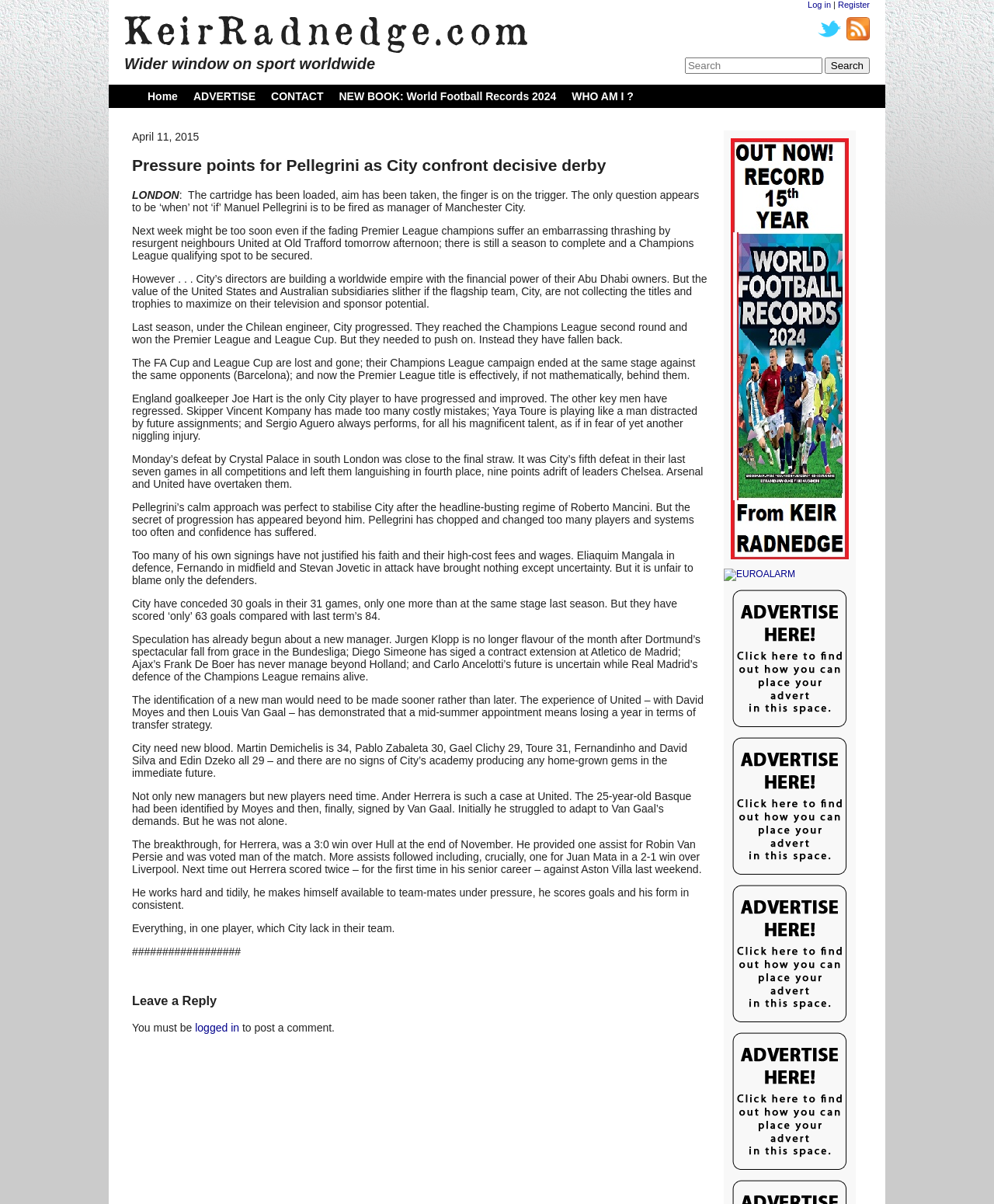Detail the webpage's structure and highlights in your description.

This webpage is an article about Manchester City's football team and their manager Manuel Pellegrini's struggles. At the top, there is a logo and a link to "KeirRadnedge.com" on the left, and a login and register section on the right. Below this, there is a navigation menu with links to "Home", "ADVERTISE", "CONTACT", and more.

The main article is divided into several paragraphs, with a heading "Pressure points for Pellegrini as City confront decisive derby" at the top. The text discusses the team's recent performances, their chances of winning the Premier League title, and the potential consequences of not doing so. It also mentions the team's players, including Joe Hart, Vincent Kompany, Yaya Toure, and Sergio Aguero, and their individual performances.

On the right side of the page, there are several links and images, including a link to "NEW BOOK: World Football Records 2024" and an image of the book cover. There are also several other links and images, but they do not appear to be directly related to the main article.

At the bottom of the page, there is a section for leaving a comment, with a heading "Leave a Reply" and a text box for entering a comment. There are also several other links and images, including a link to "WFR2024" and an image of the book cover.

Overall, the webpage is focused on discussing Manchester City's football team and their manager's struggles, with several links and images related to football and the website itself.